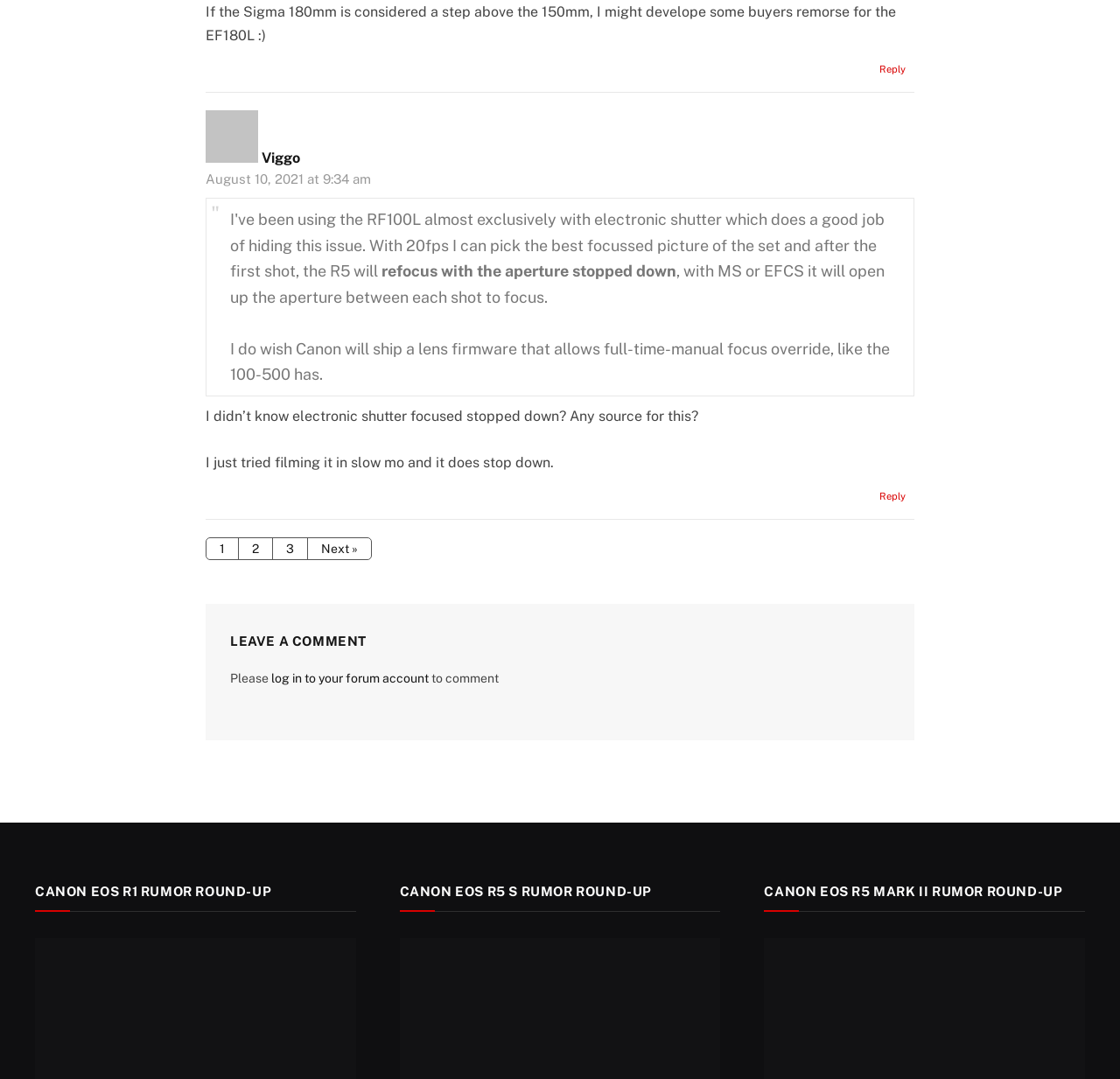Please find the bounding box for the UI component described as follows: "281".

[0.454, 0.627, 0.483, 0.638]